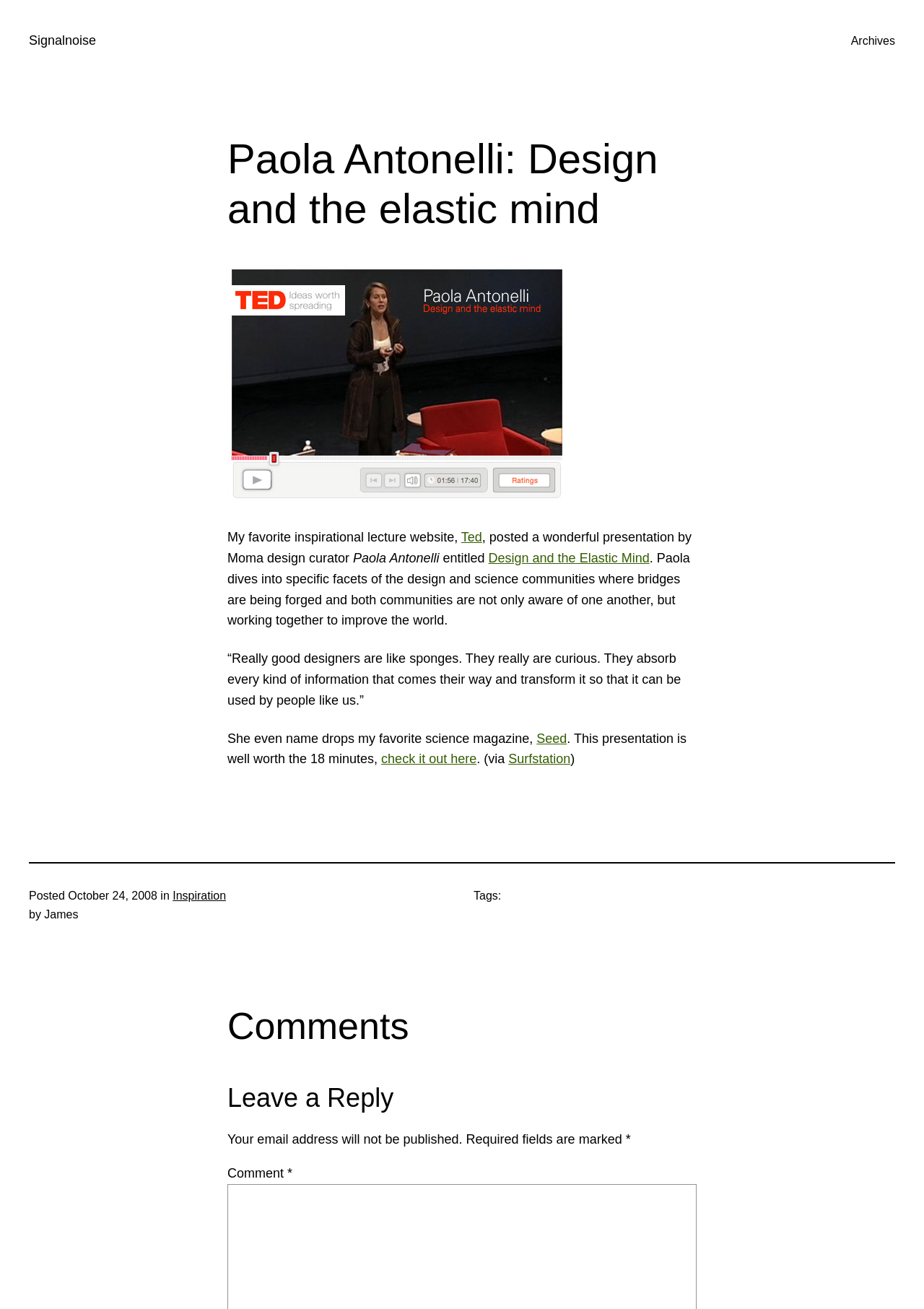Pinpoint the bounding box coordinates of the clickable area needed to execute the instruction: "Read the article about Paola Antonelli's design and the elastic mind". The coordinates should be specified as four float numbers between 0 and 1, i.e., [left, top, right, bottom].

[0.246, 0.376, 0.613, 0.387]